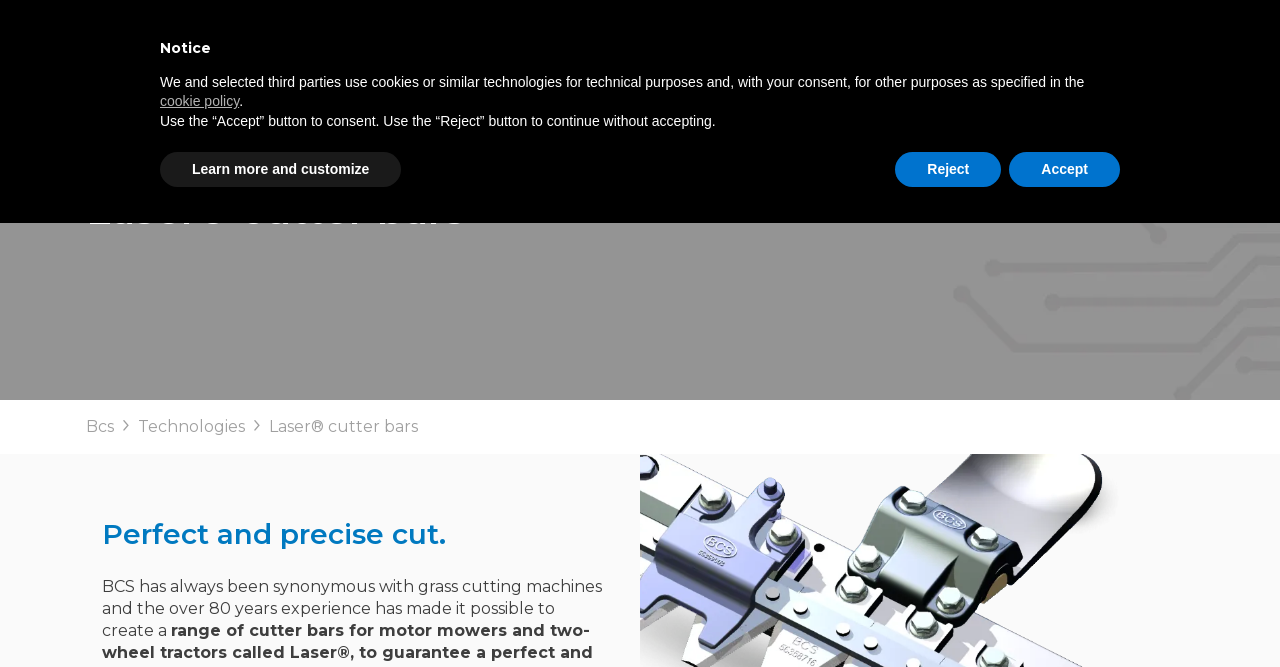Locate the bounding box coordinates of the element that should be clicked to execute the following instruction: "Search for something".

[0.364, 0.069, 0.925, 0.126]